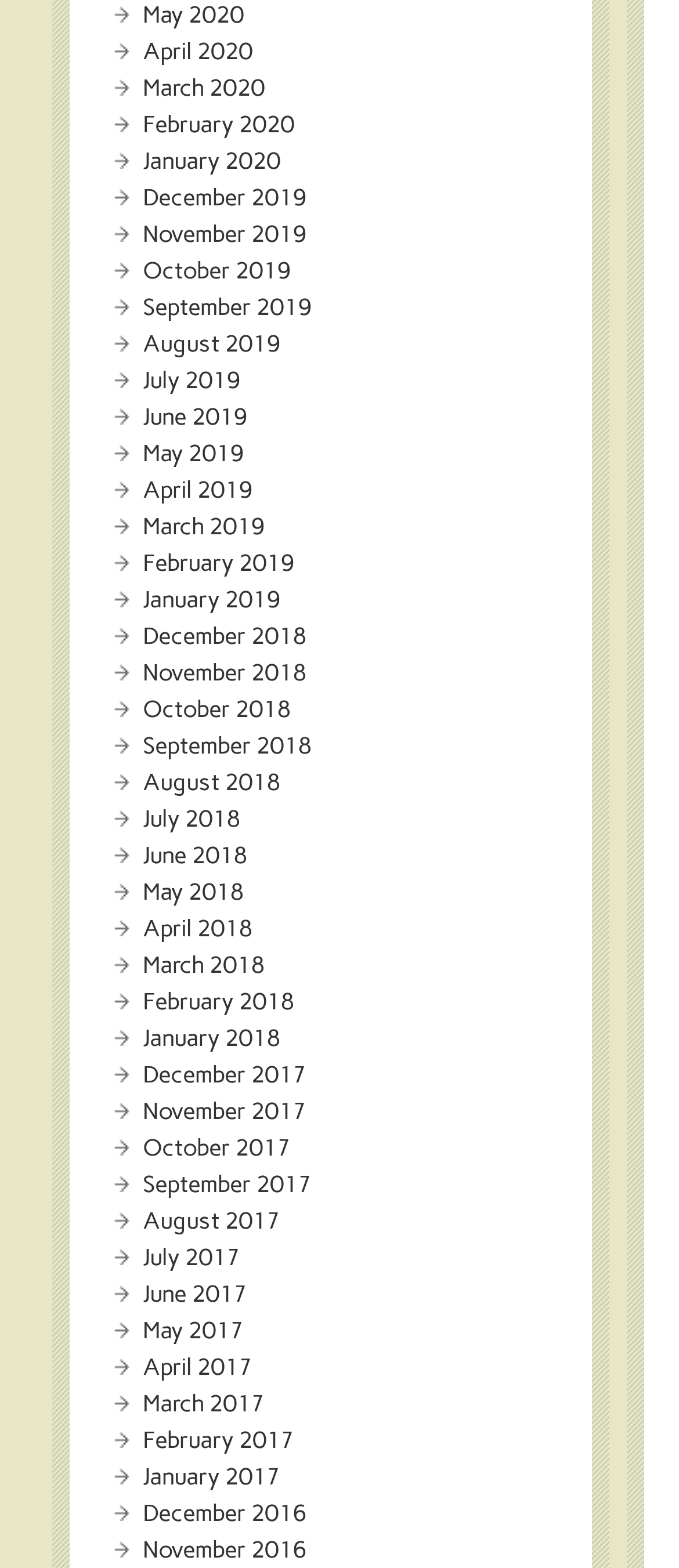How many months are listed on this webpage?
Use the image to answer the question with a single word or phrase.

24